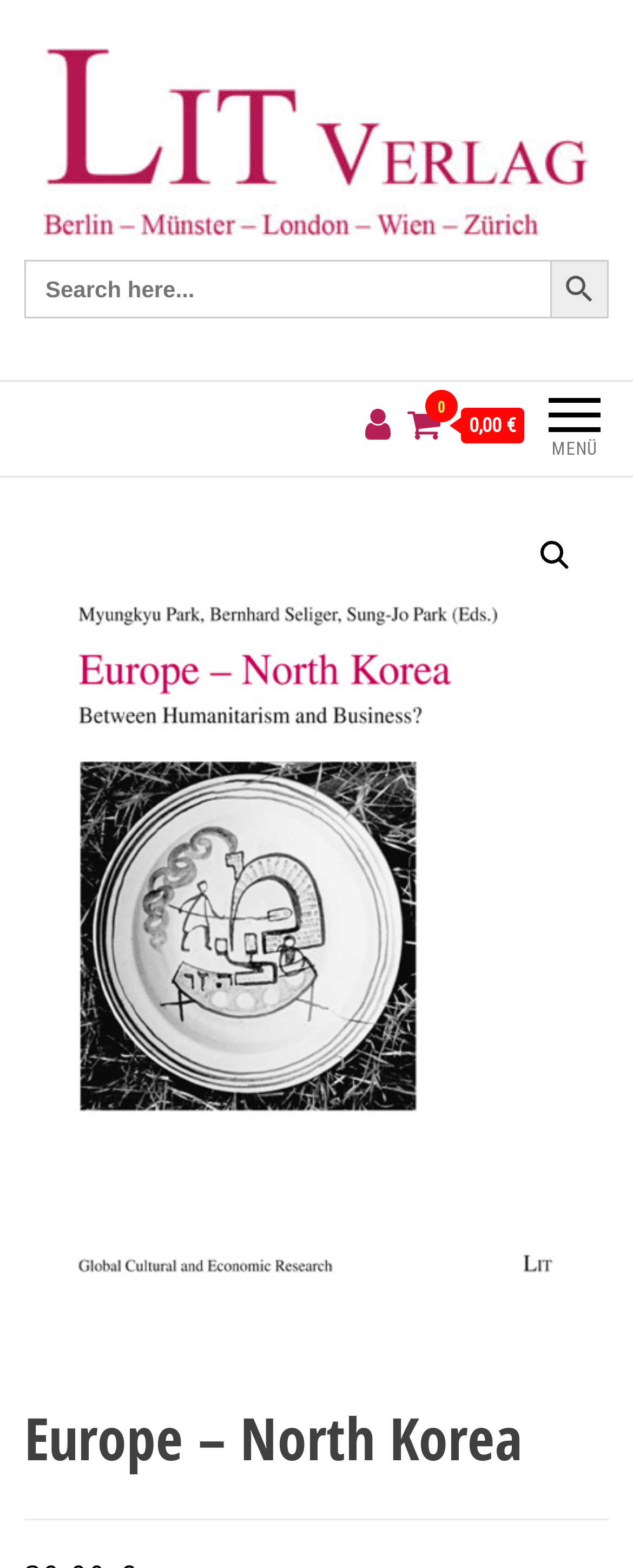Generate the text of the webpage's primary heading.

Europe – North Korea